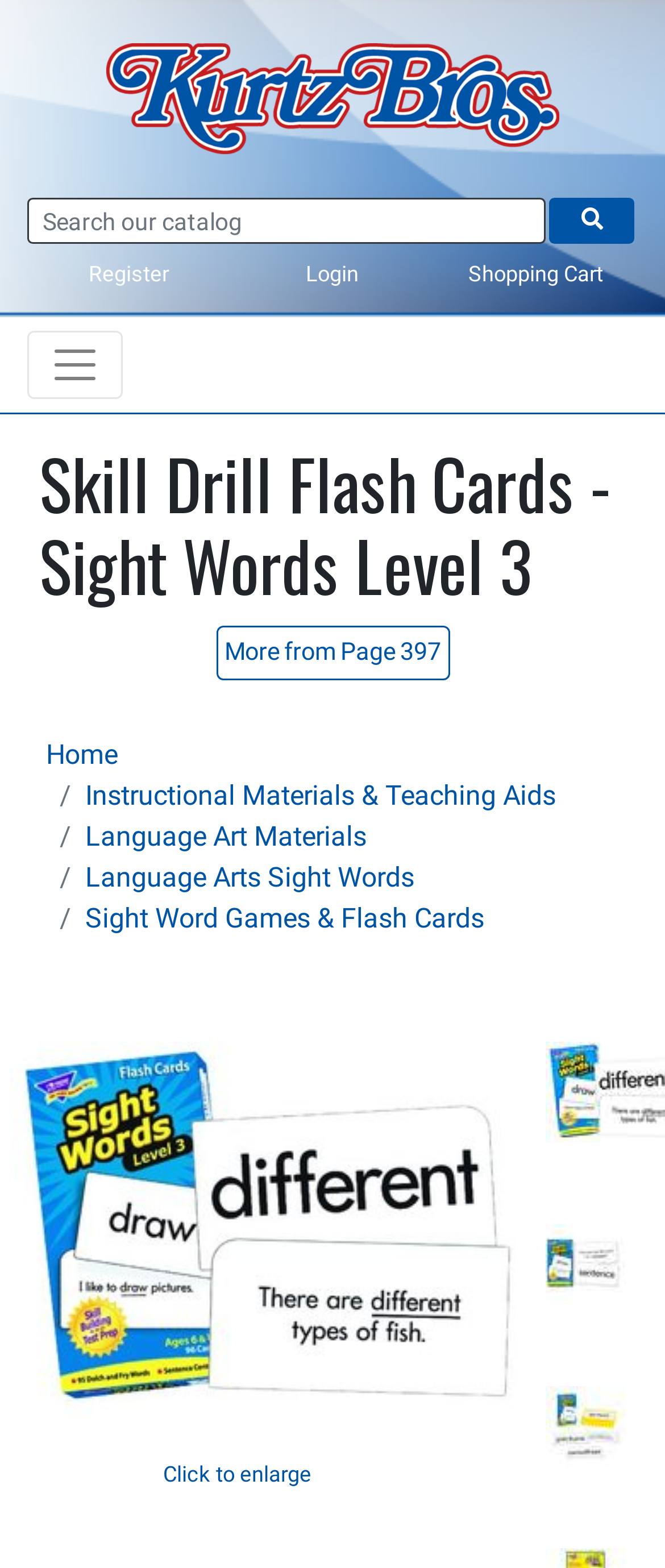What is the purpose of the textbox?
Please interpret the details in the image and answer the question thoroughly.

I found a textbox with a label 'Search our catalog', which suggests that the purpose of the textbox is to allow users to search for items in the catalog.